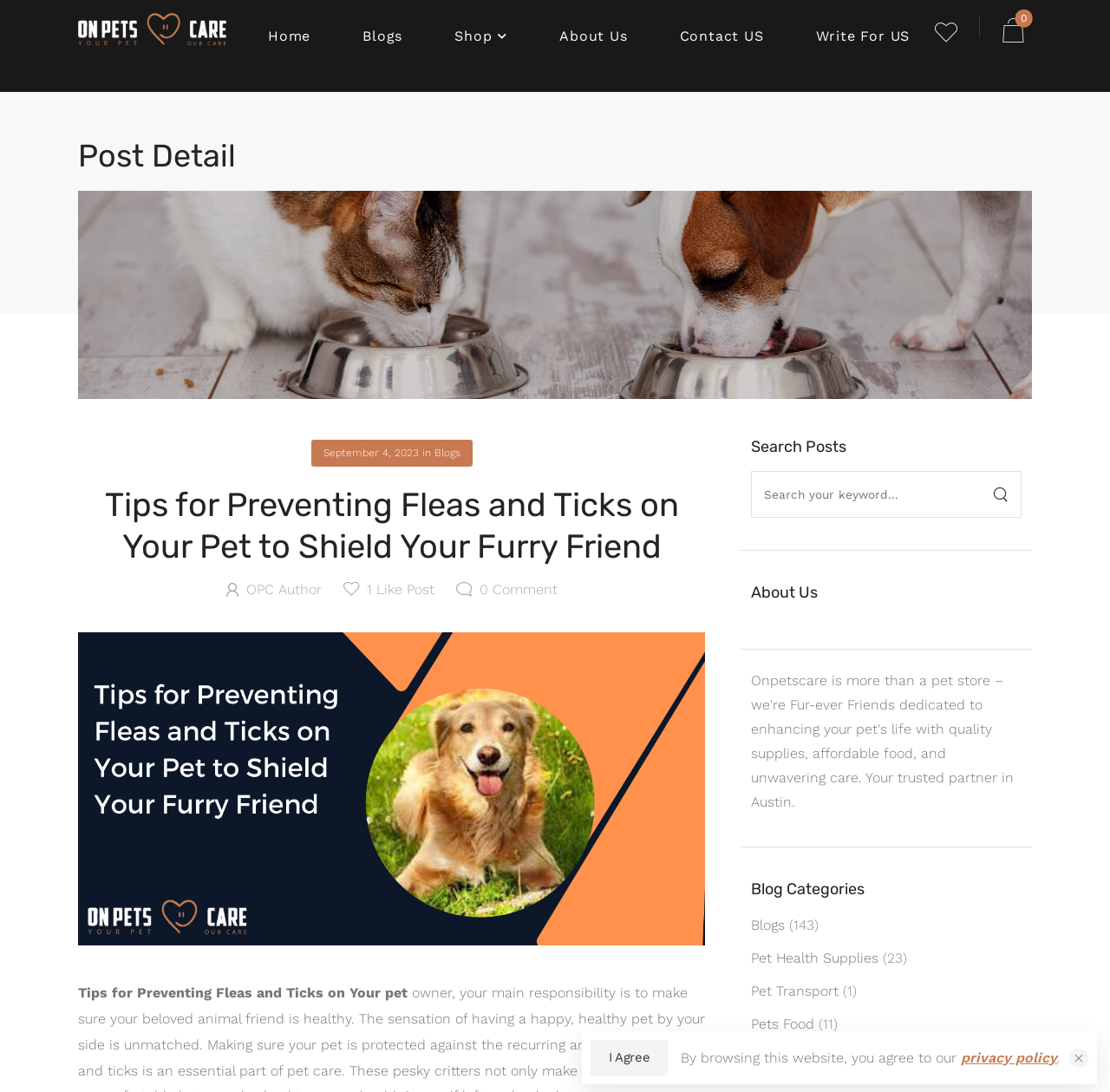Can you pinpoint the bounding box coordinates for the clickable element required for this instruction: "Search for posts"? The coordinates should be four float numbers between 0 and 1, i.e., [left, top, right, bottom].

[0.676, 0.431, 0.921, 0.474]